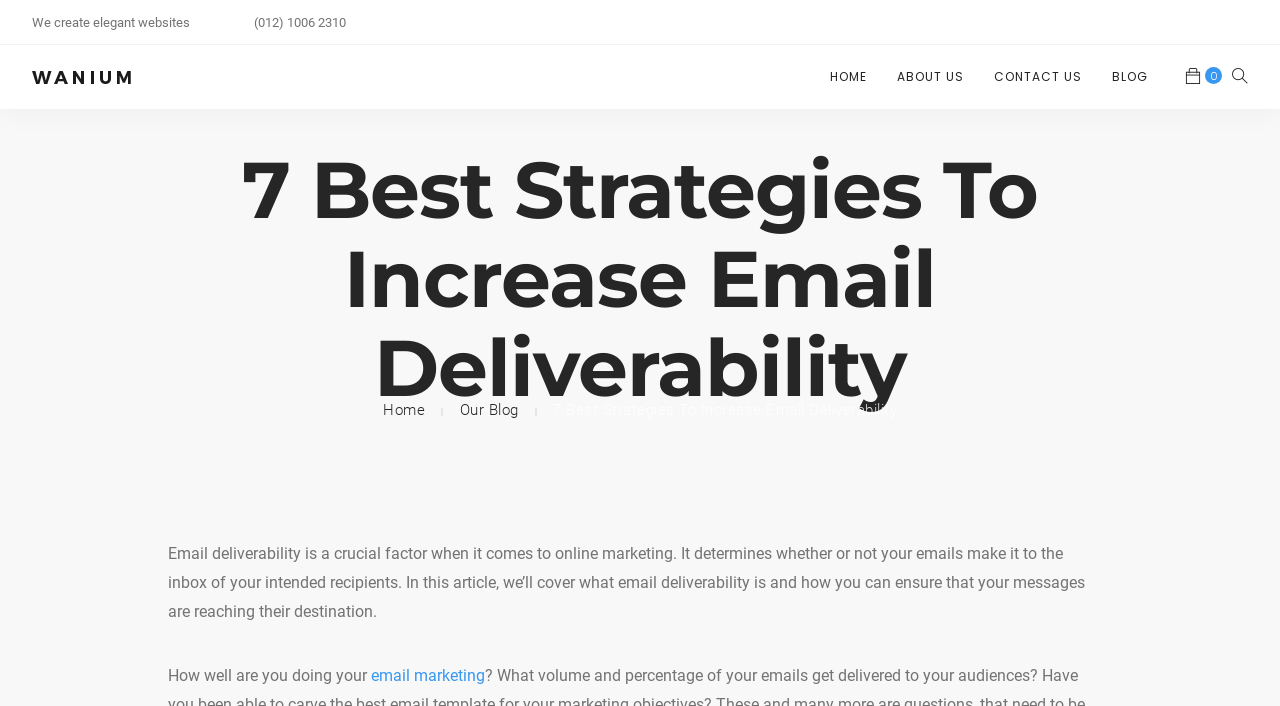Please specify the bounding box coordinates in the format (top-left x, top-left y, bottom-right x, bottom-right y), with all values as floating point numbers between 0 and 1. Identify the bounding box of the UI element described by: Home

[0.648, 0.064, 0.677, 0.154]